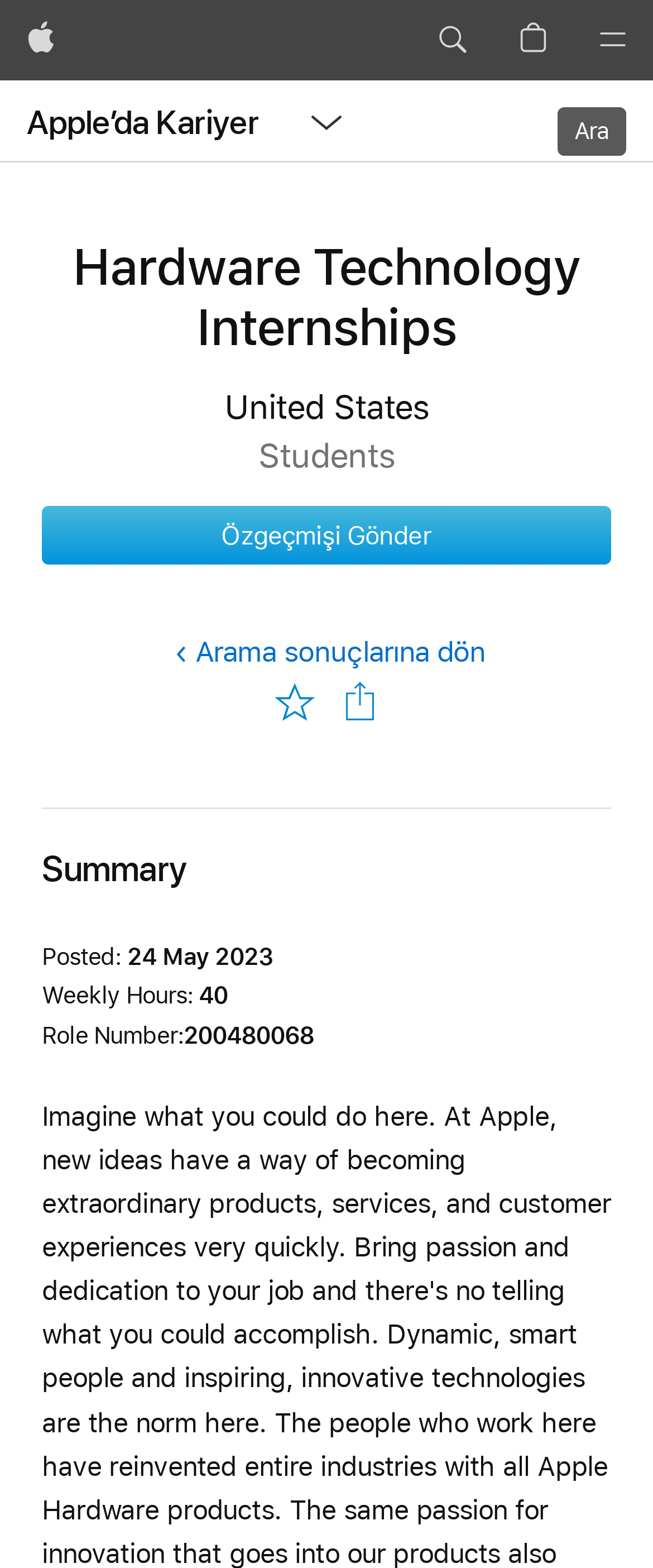Please extract the primary headline from the webpage.

Hardware Technology Internships